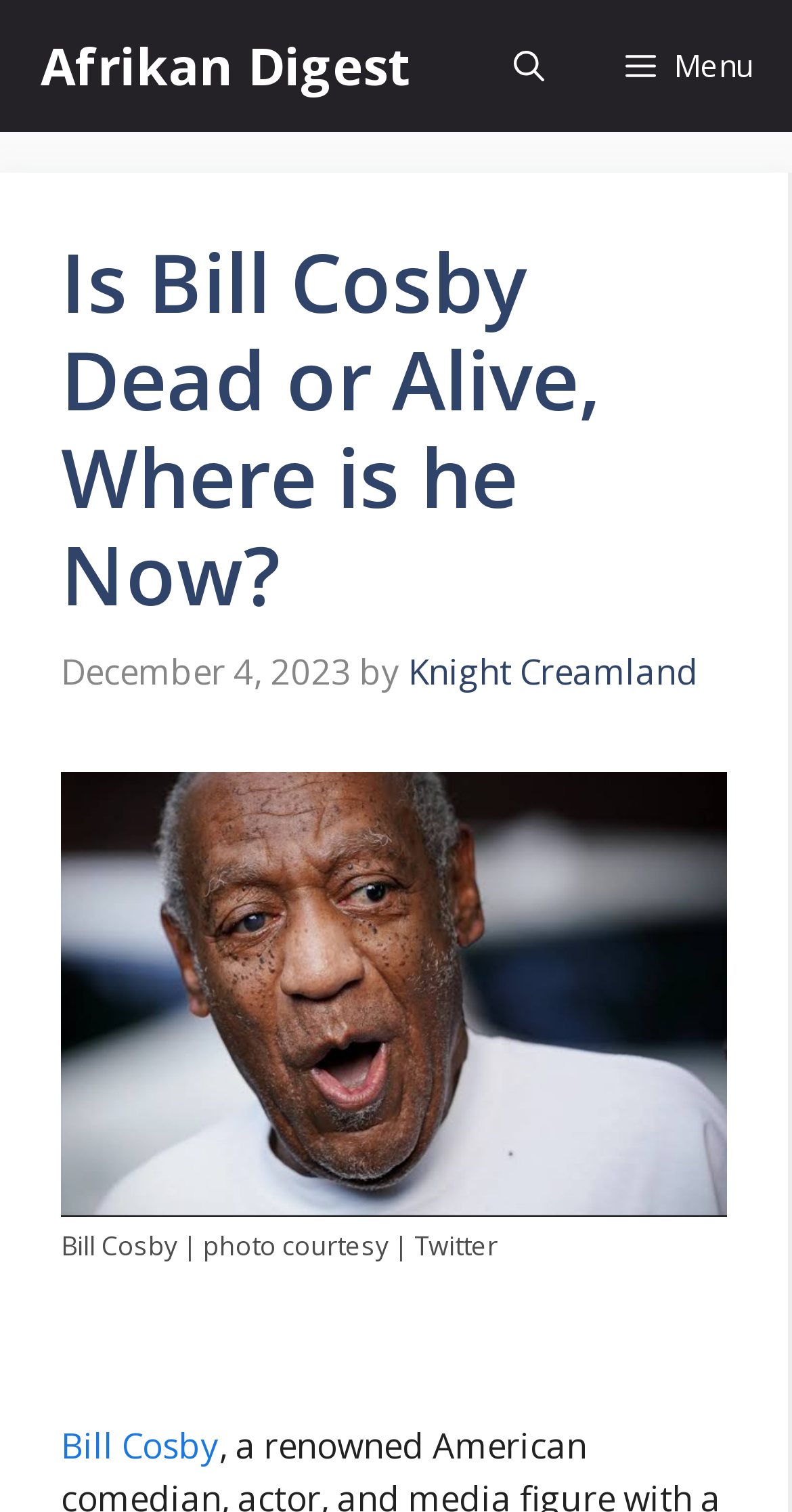Please respond to the question using a single word or phrase:
What is the caption of the image?

Bill Cosby | photo courtesy | Twitter